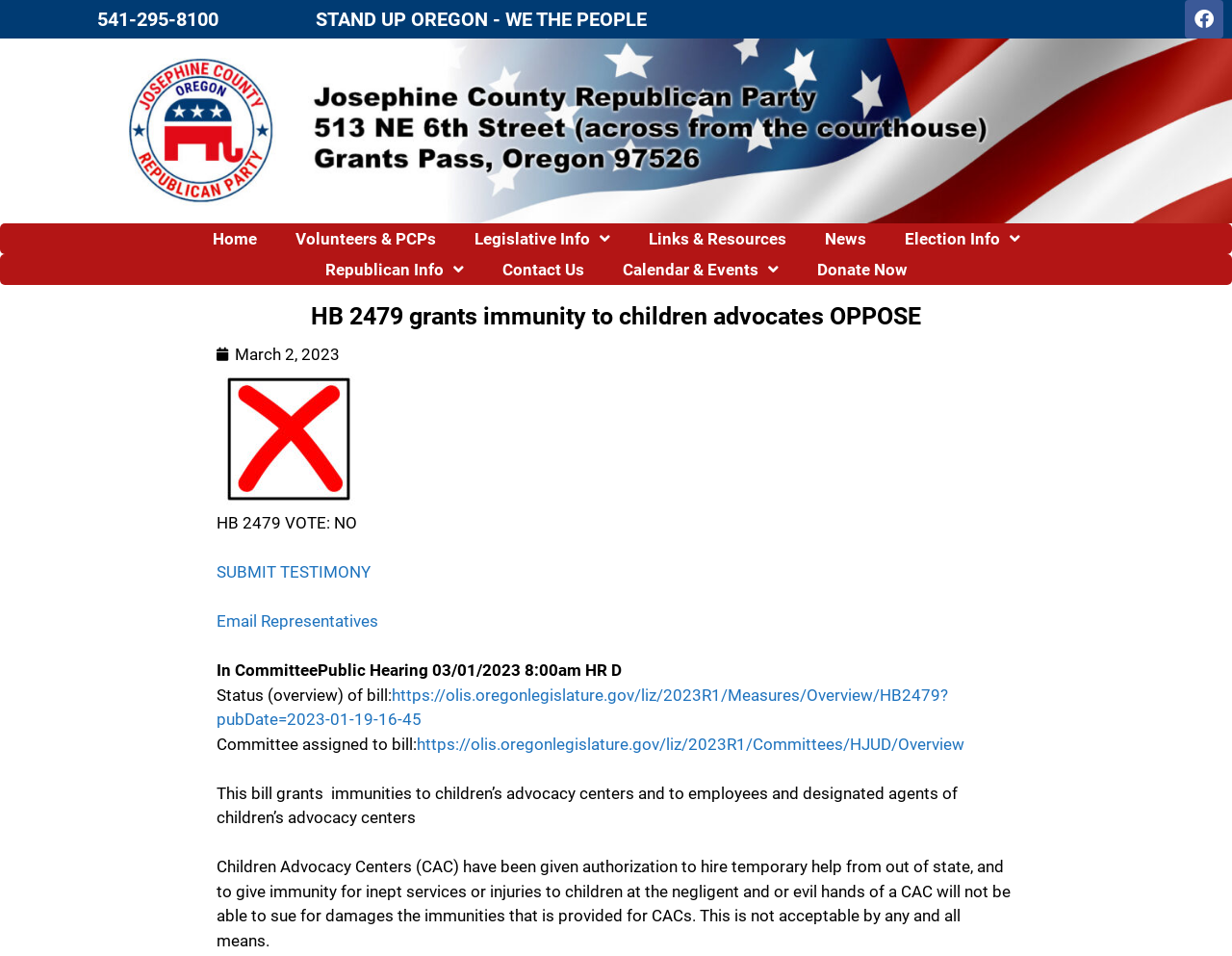Use a single word or phrase to answer the question: 
What is the purpose of the HB 2479 bill?

Grants immunity to children's advocacy centers